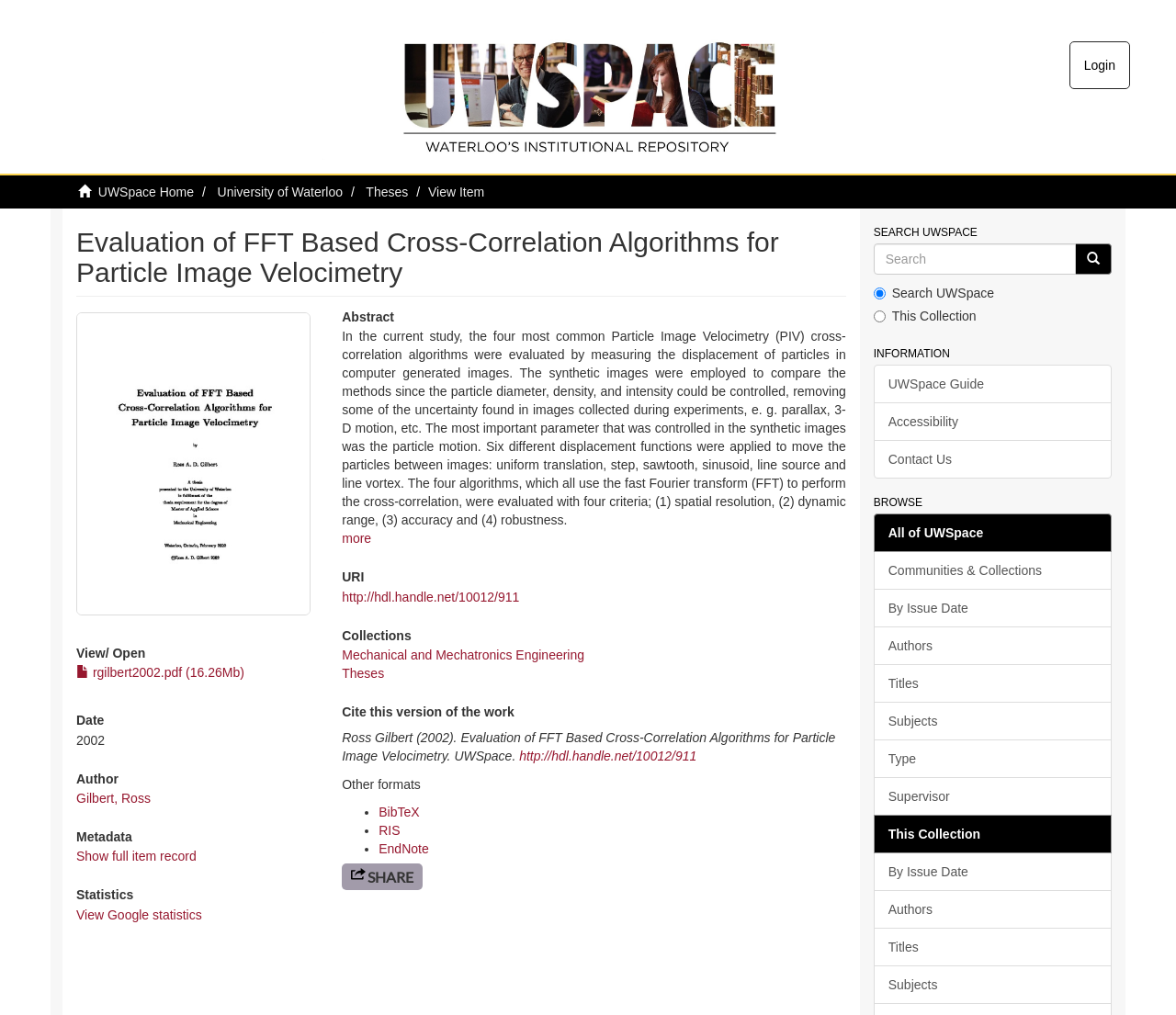What is the title of the thesis?
Please respond to the question thoroughly and include all relevant details.

The title of the thesis can be found in the heading element with the text 'Evaluation of FFT Based Cross-Correlation Algorithms for Particle Image Velocimetry' which is located at the top of the webpage.